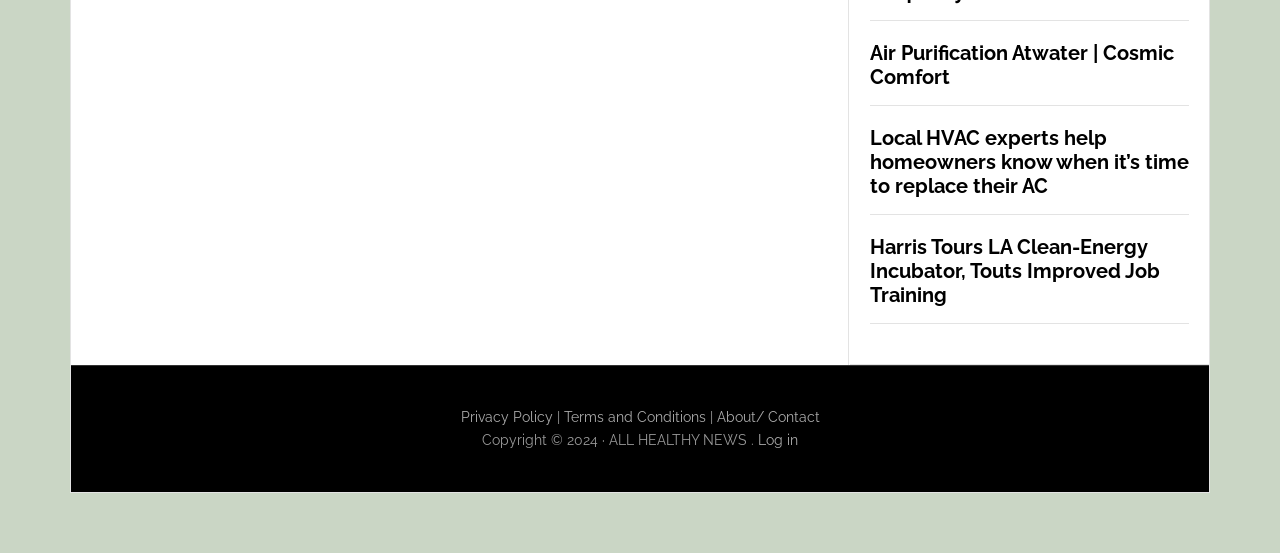Find the bounding box coordinates for the UI element whose description is: "Terms and Conditions". The coordinates should be four float numbers between 0 and 1, in the format [left, top, right, bottom].

[0.44, 0.74, 0.551, 0.769]